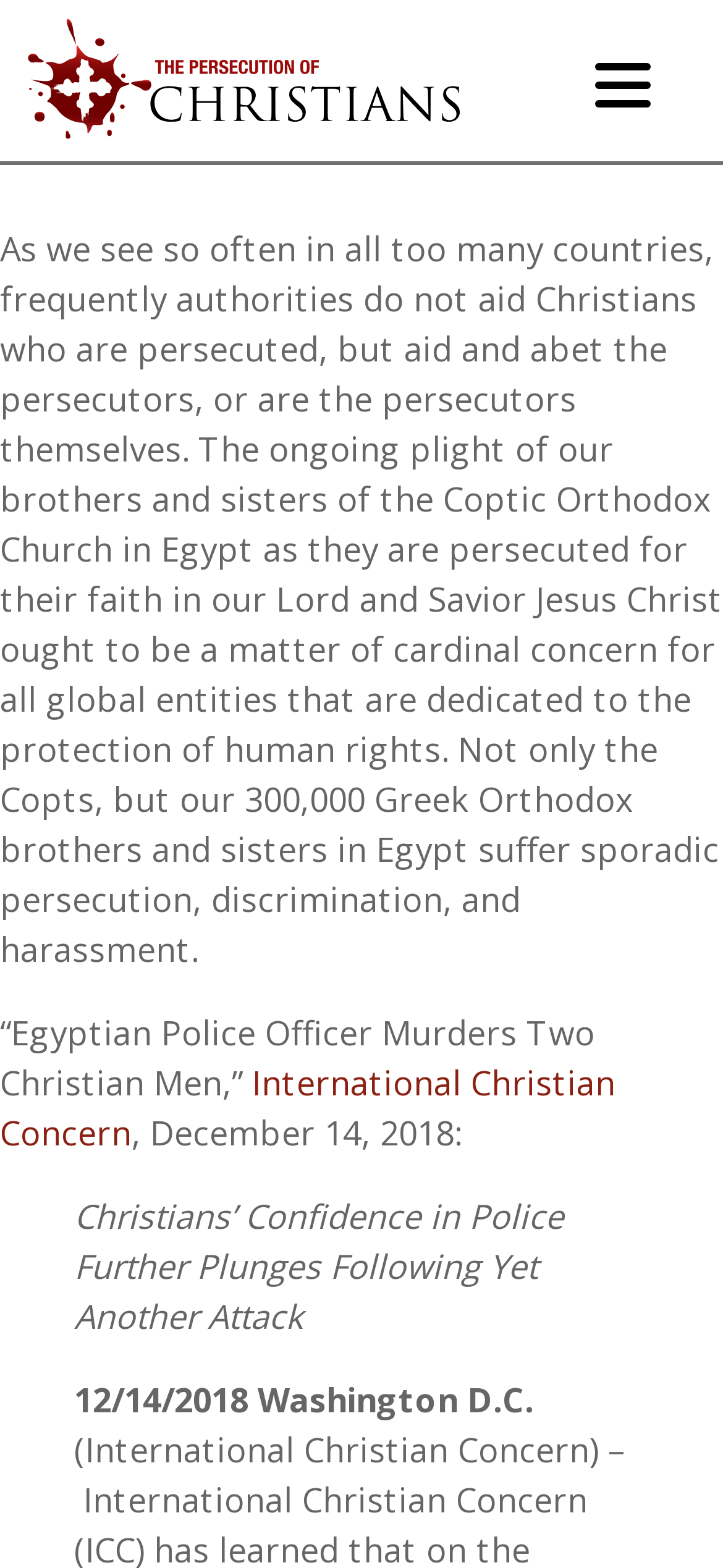What is the topic of the article?
Using the visual information from the image, give a one-word or short-phrase answer.

Persecution of Christians